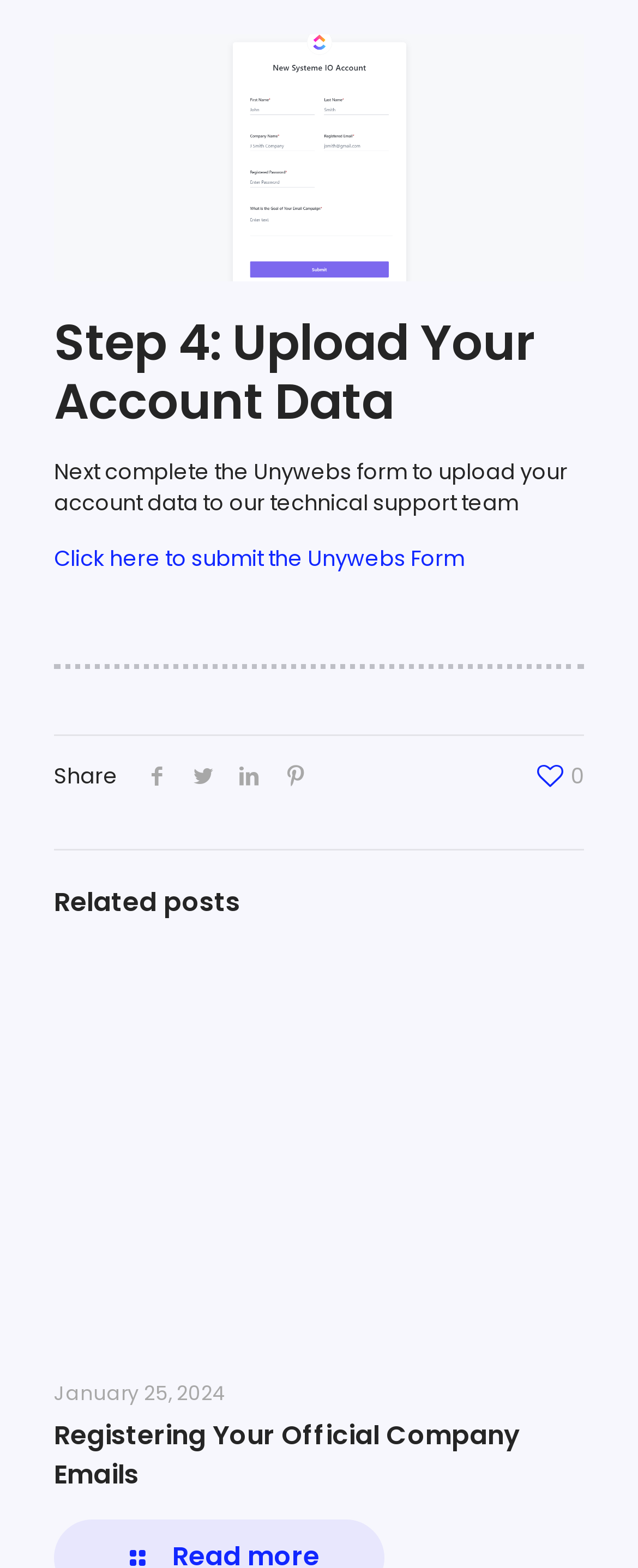What is the title of the related post?
Analyze the screenshot and provide a detailed answer to the question.

The title of the related post is 'Registering Your Official Company Emails', which is indicated by the heading element with the same text on the webpage.